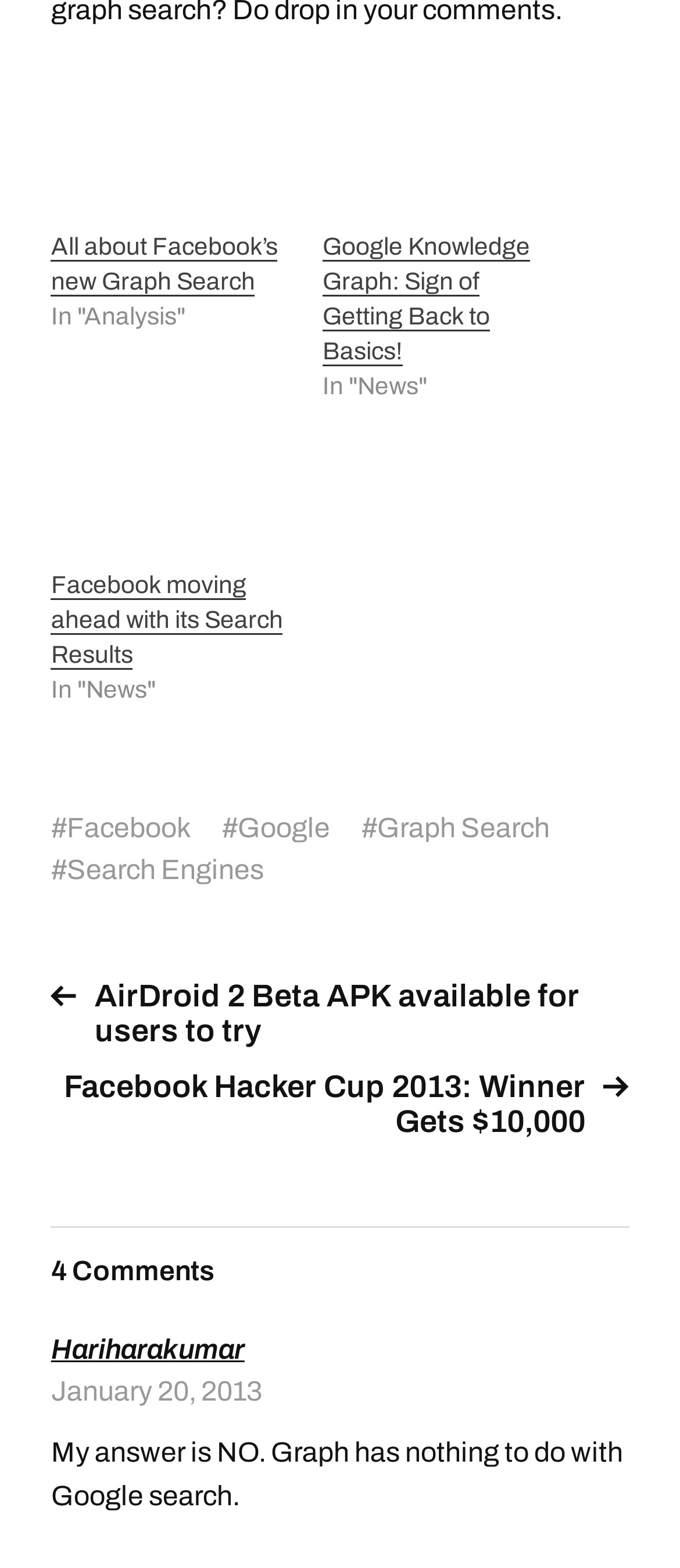Given the element description, predict the bounding box coordinates in the format (top-left x, top-left y, bottom-right x, bottom-right y), using floating point numbers between 0 and 1: Facebook

[0.098, 0.518, 0.28, 0.538]